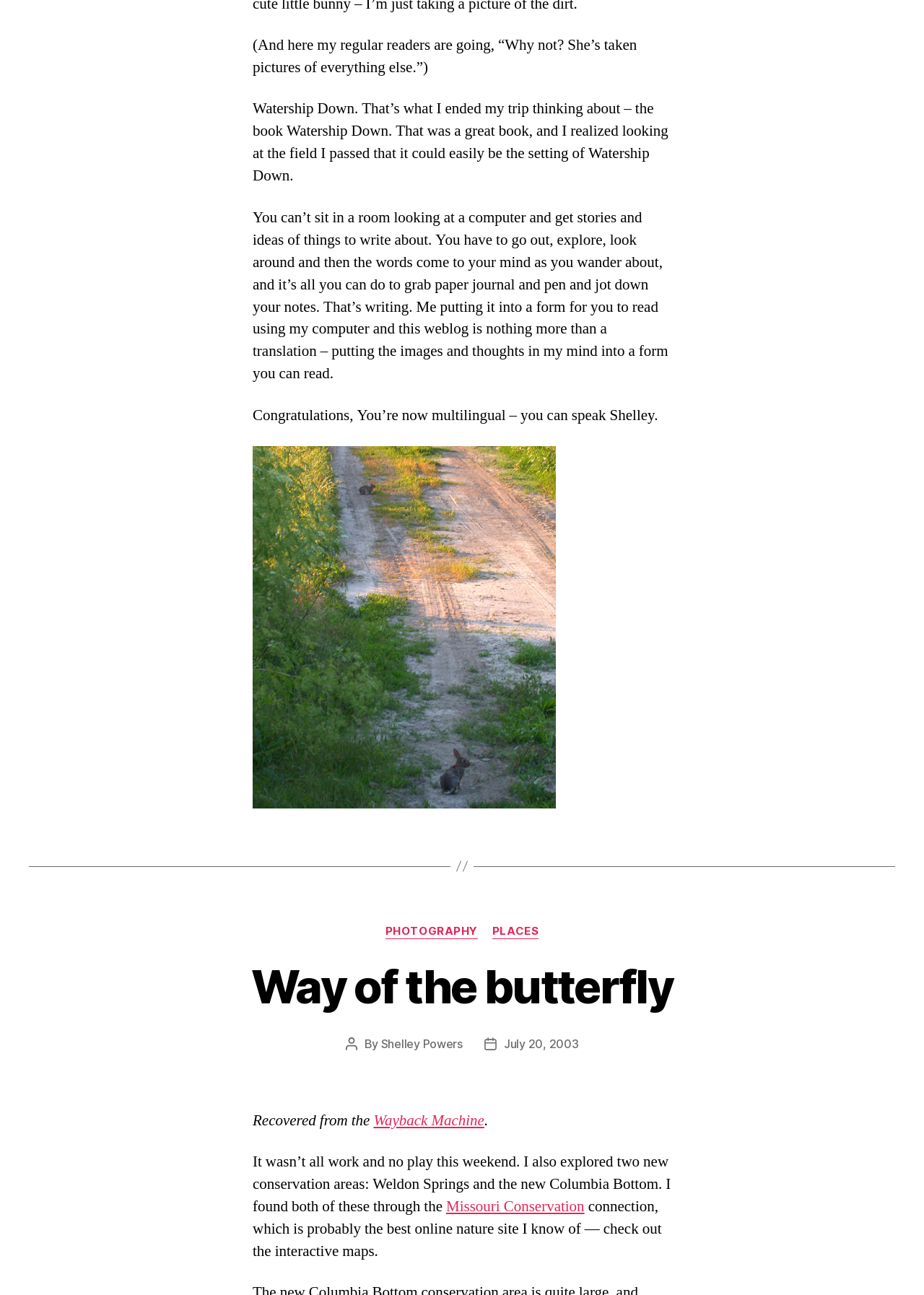What is the name of the book mentioned in the blog post?
Look at the screenshot and provide an in-depth answer.

I found the name of the book by reading the text content of the StaticText element with the text 'Watership Down. That’s what I ended my trip thinking about – the book Watership Down.'.